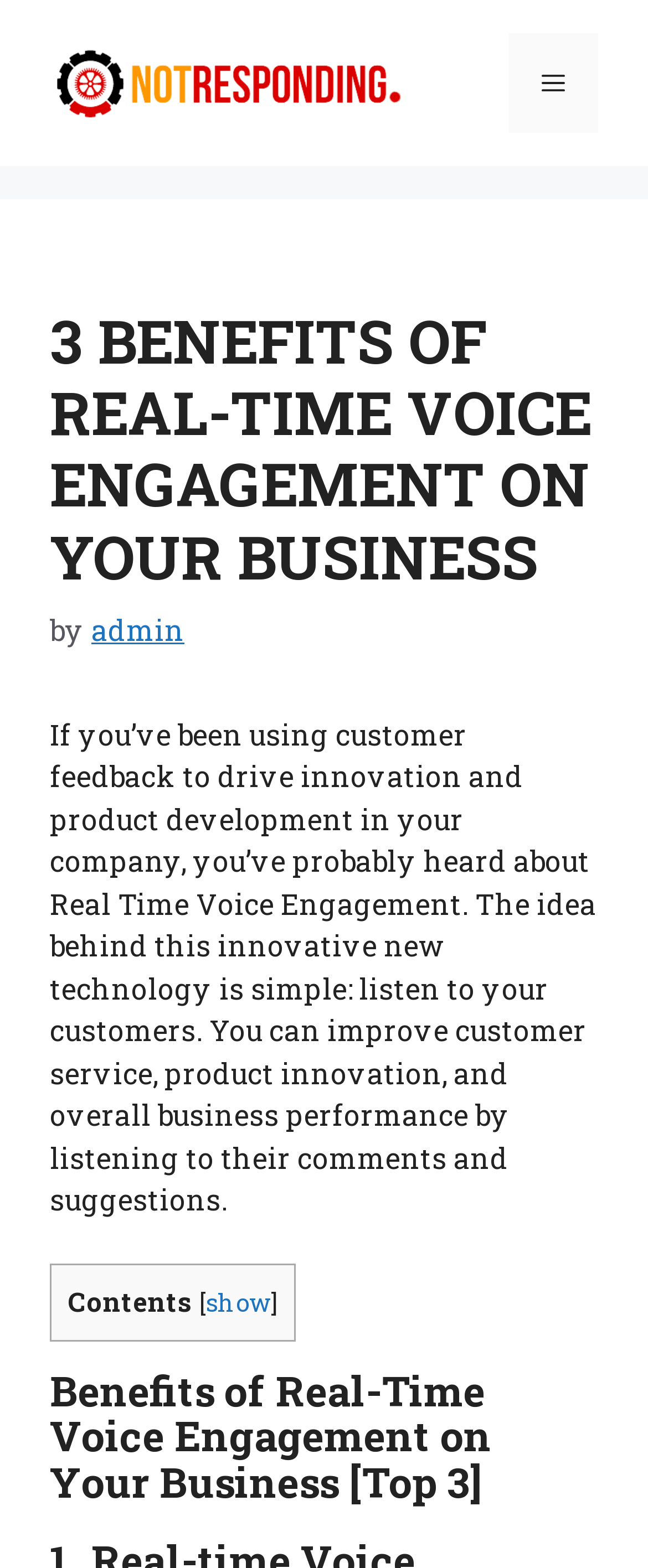What is the name of the site?
Please give a well-detailed answer to the question.

The name of the site can be found in the banner at the top of the webpage, which contains a link with the text 'Not Responding'.